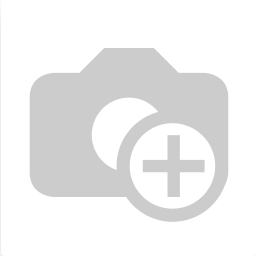Capture every detail in the image and describe it fully.

The image likely depicts a visual element related to the content on the webpage titled "Best view to drink ARRUCO! | Arbore Spirits." Positioned within the context of this webpage, it serves to enhance the overall experience and aesthetic appeal. The image correlates with the surrounding textual content, which includes customer testimonials and promotional information about ARRUCO, a distinct whiskey. Visitors can expect insights into the tasting experience, emphasizing the unique aspects of this beverage that have captivated the attention of audiences. The image plays a crucial role in conveying the atmosphere and thematic elements associated with Arbore Spirits and their offerings.